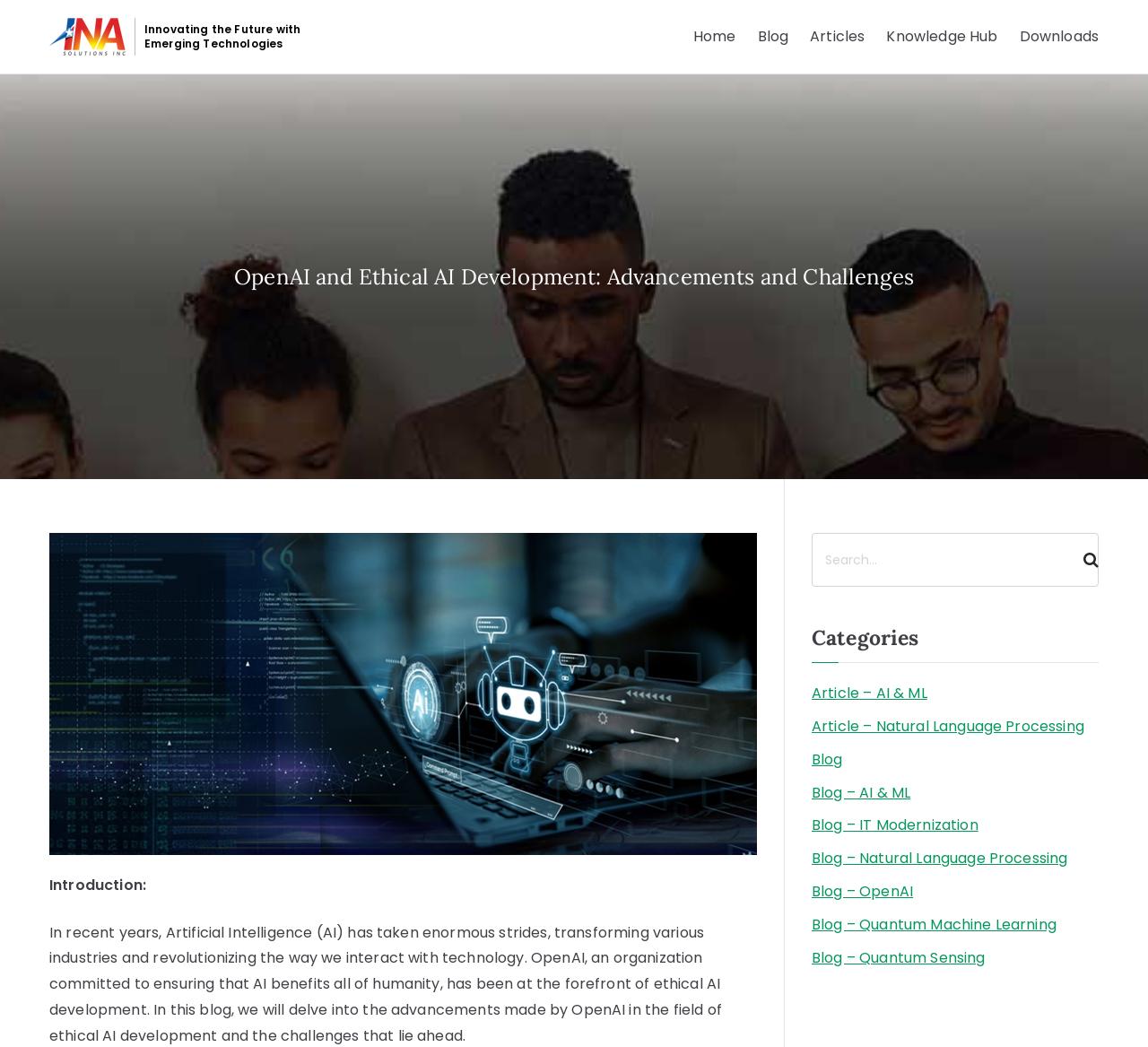Answer the question briefly using a single word or phrase: 
What is the name of the organization mentioned?

OpenAI